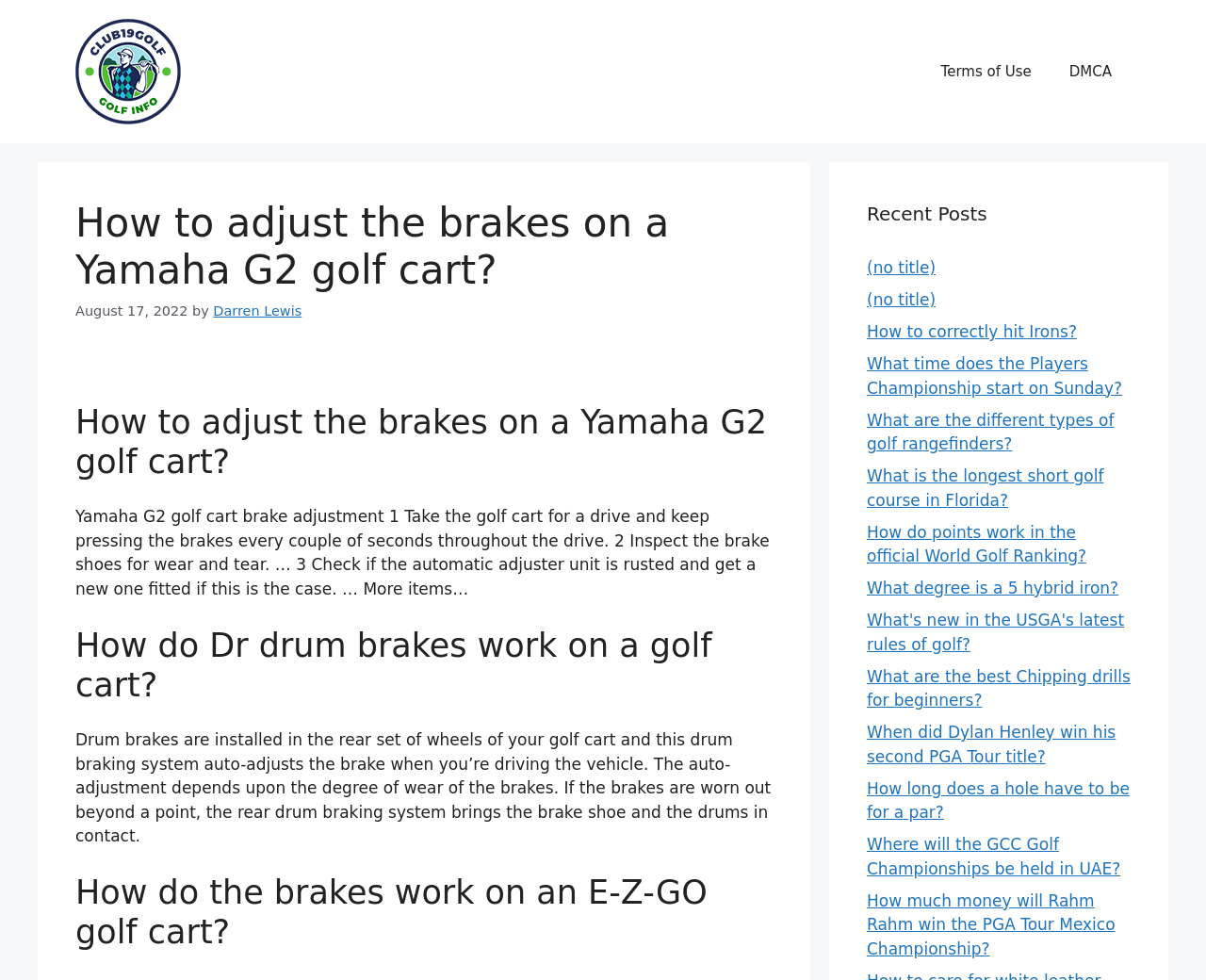Use a single word or phrase to answer the following:
What is the name of the website?

Club19Golf.com